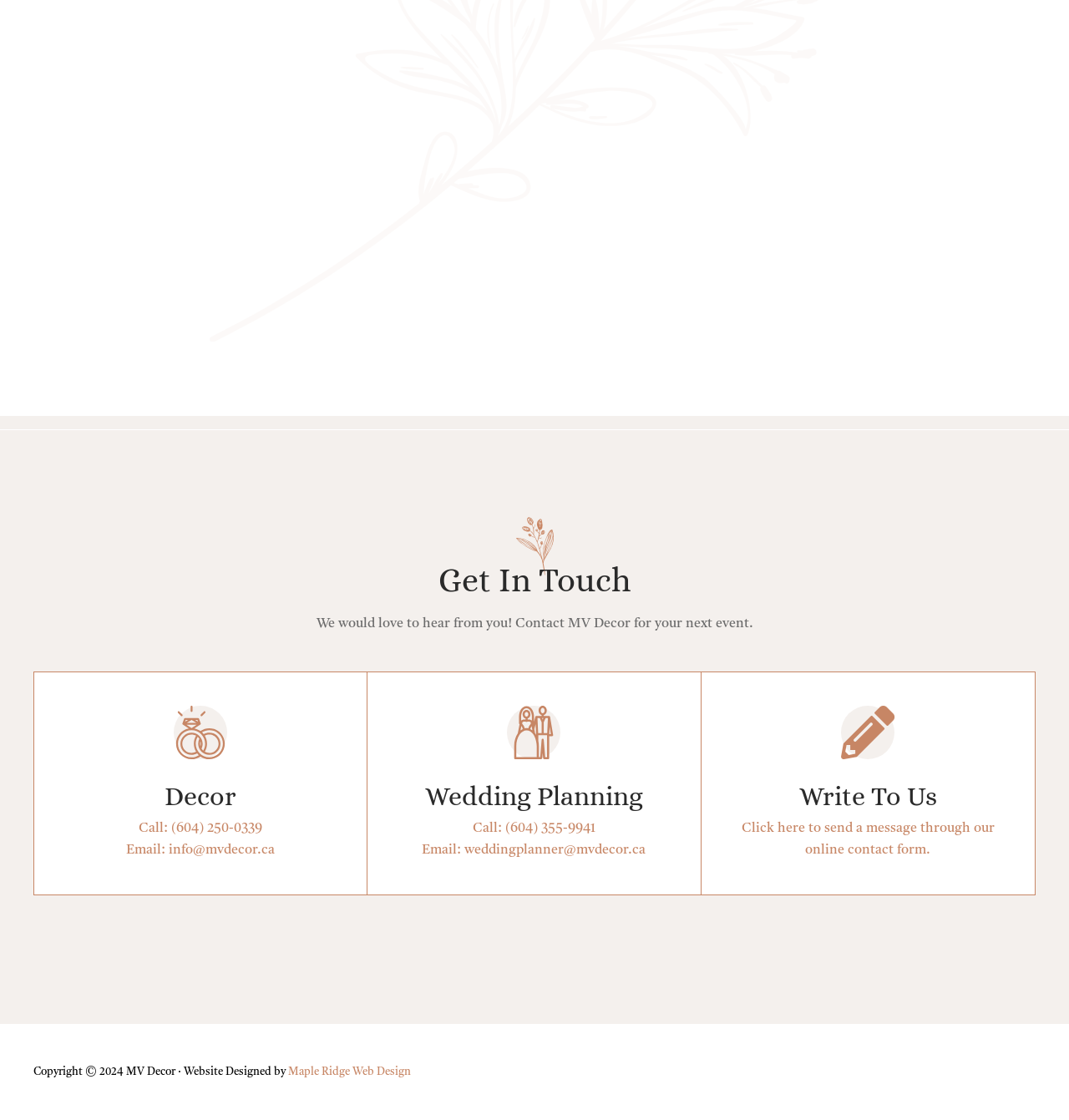Examine the screenshot and answer the question in as much detail as possible: How many images are on the webpage?

There are two images on the webpage, one located next to the 'Decor' heading and the other located next to the 'Wedding Planning' heading.